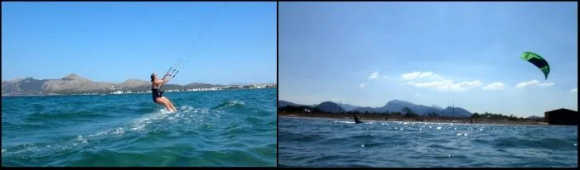Use the information in the screenshot to answer the question comprehensively: What are the two essential elements for kitesurfing?

According to the caption, kitesurfing is a sport that thrives in wind and water, indicating that these two elements are essential for the sport to take place.